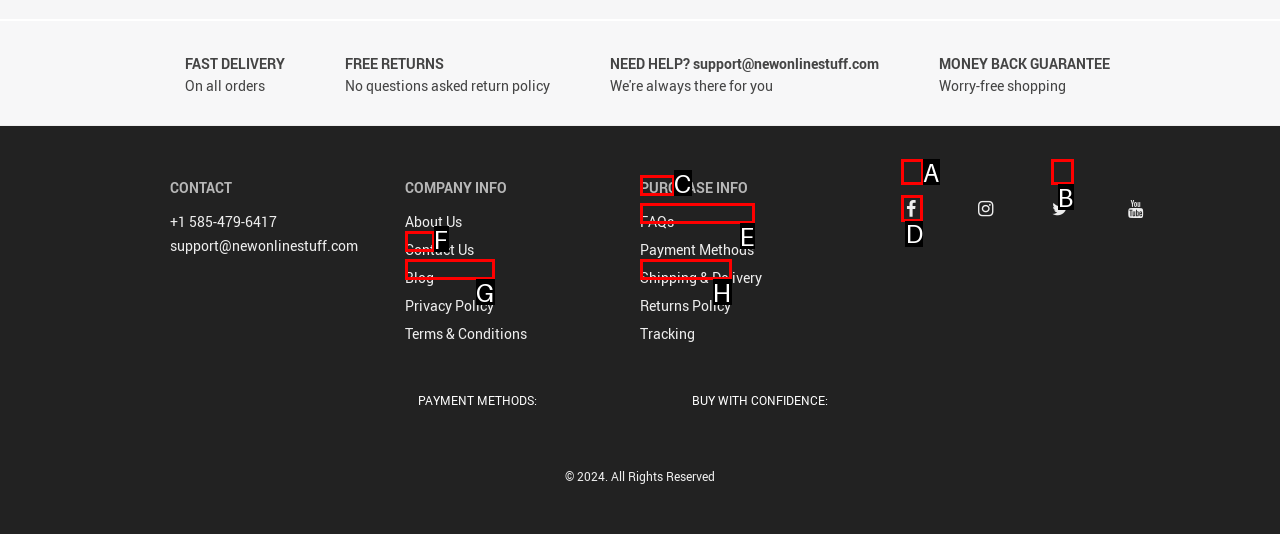Identify the correct UI element to click to follow this instruction: Follow on Facebook
Respond with the letter of the appropriate choice from the displayed options.

D